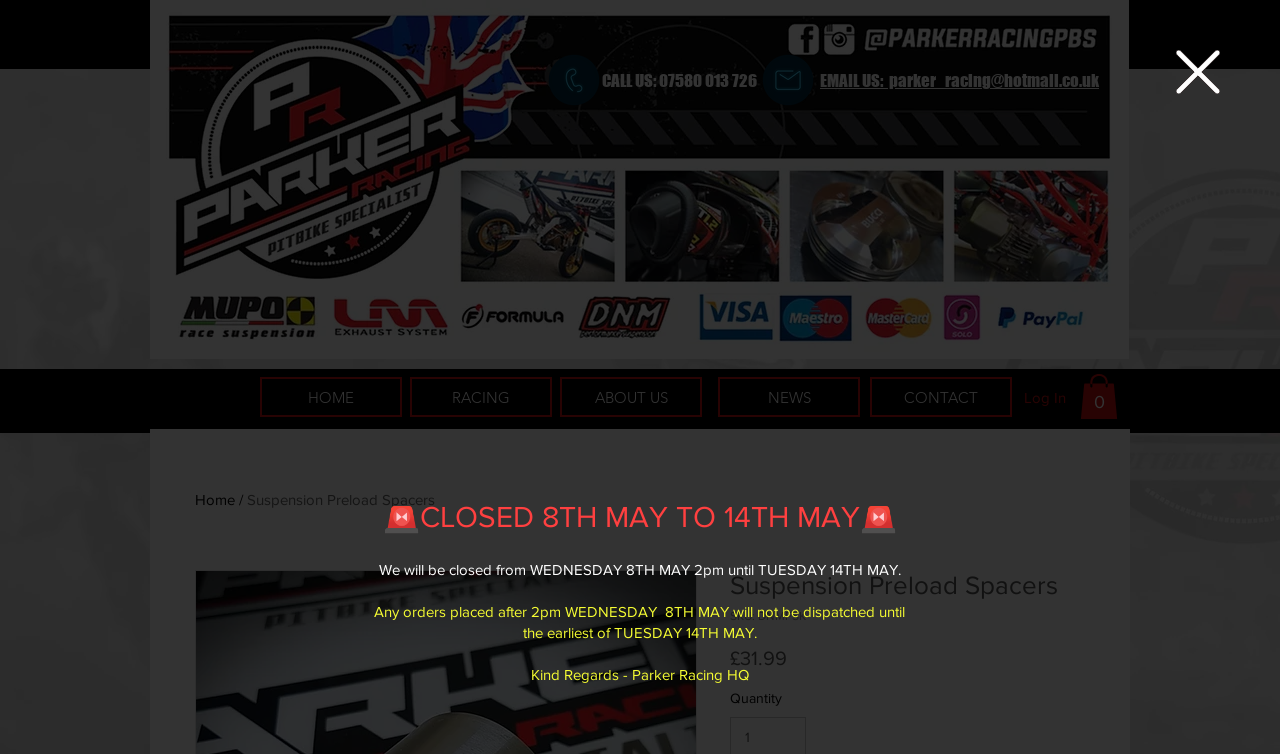Provide a one-word or short-phrase response to the question:
What is the price of the Suspension Preload Spacers?

£31.99